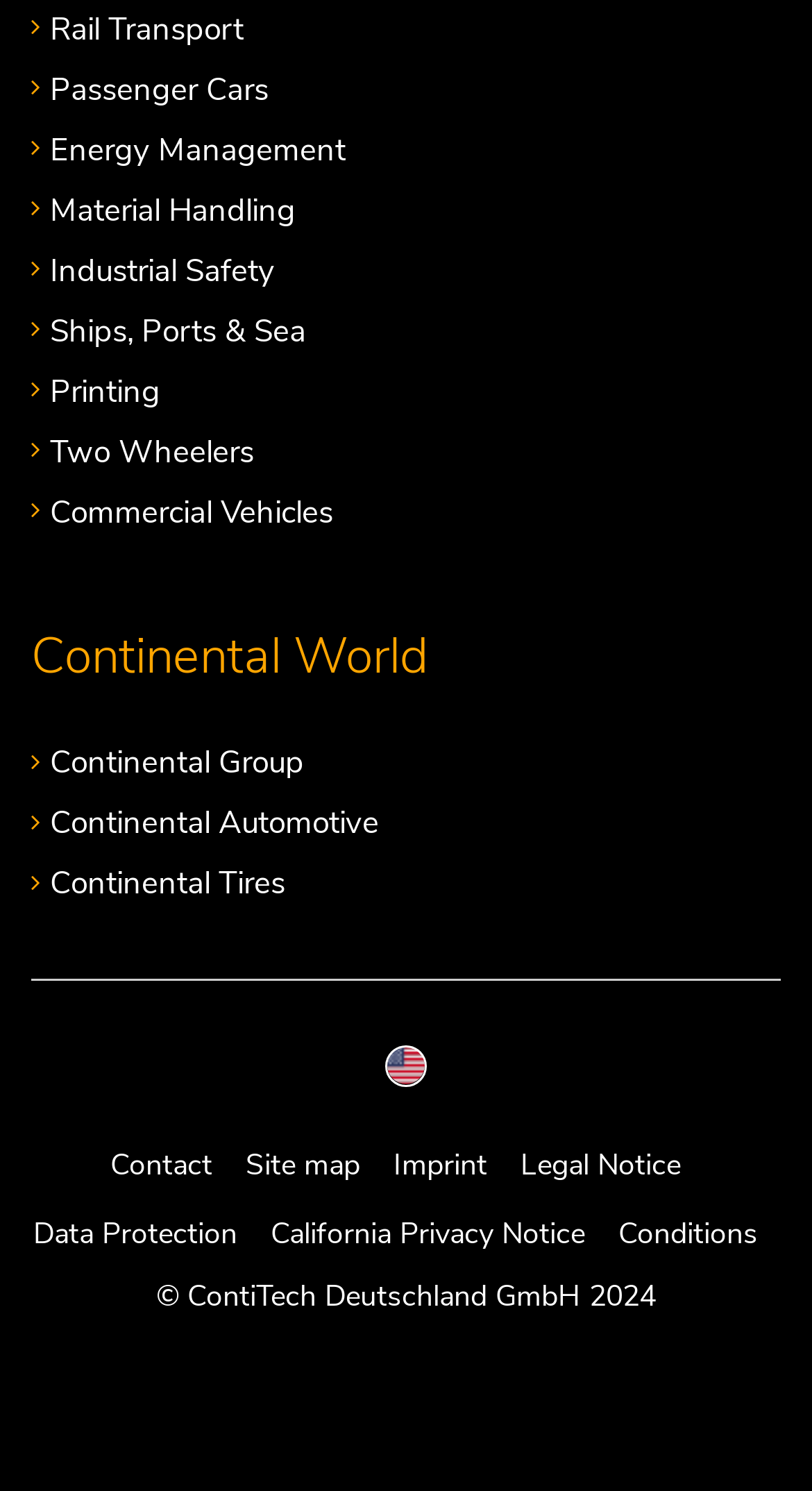Please locate the bounding box coordinates of the element that should be clicked to achieve the given instruction: "Select your country or region".

[0.038, 0.7, 0.962, 0.729]